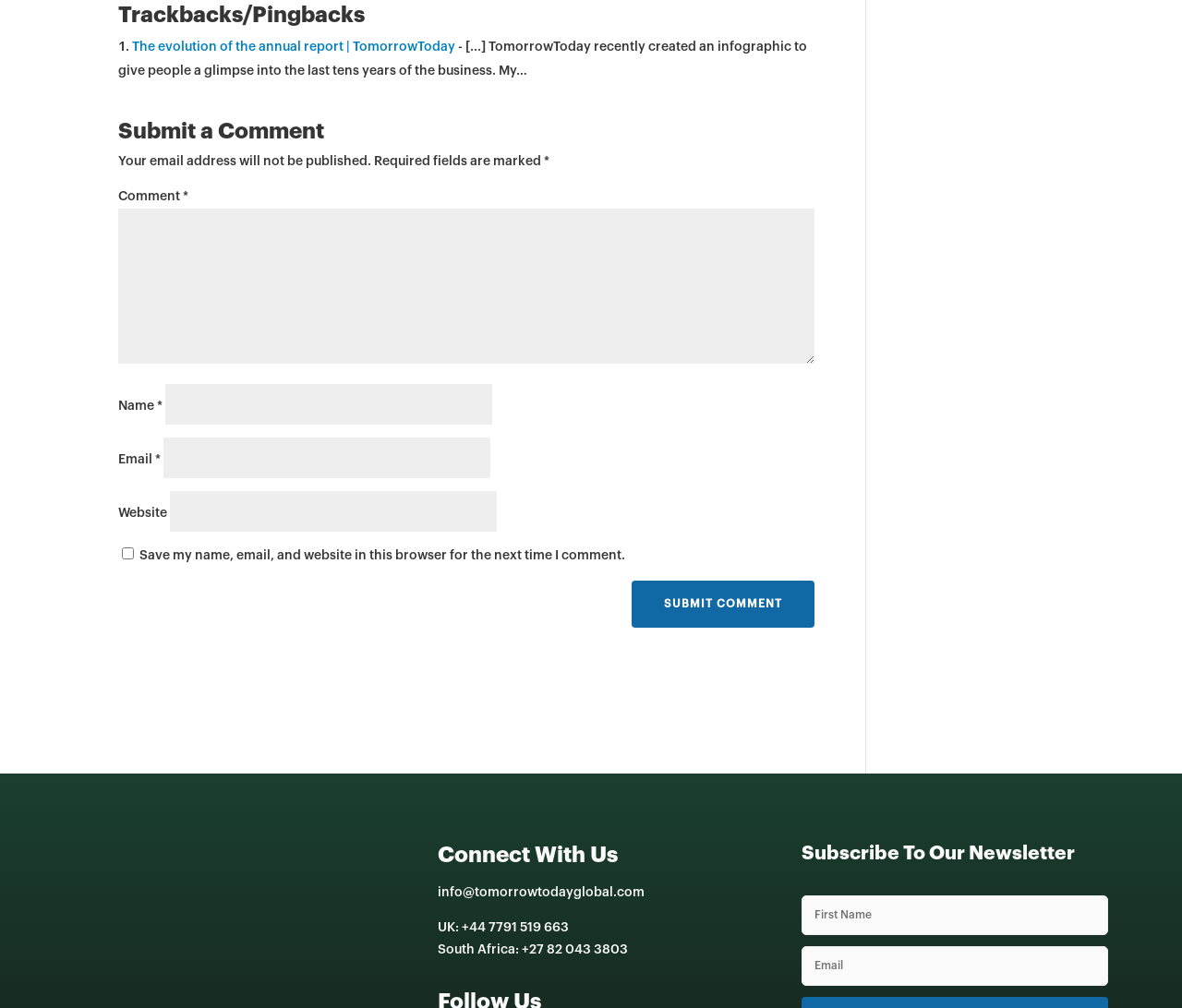How many textboxes are required in the comment form?
Look at the image and provide a detailed response to the question.

The comment form has three required textboxes: 'Comment', 'Name', and 'Email'. These textboxes are marked with an asterisk (*) and have the 'required' attribute set to 'True'.